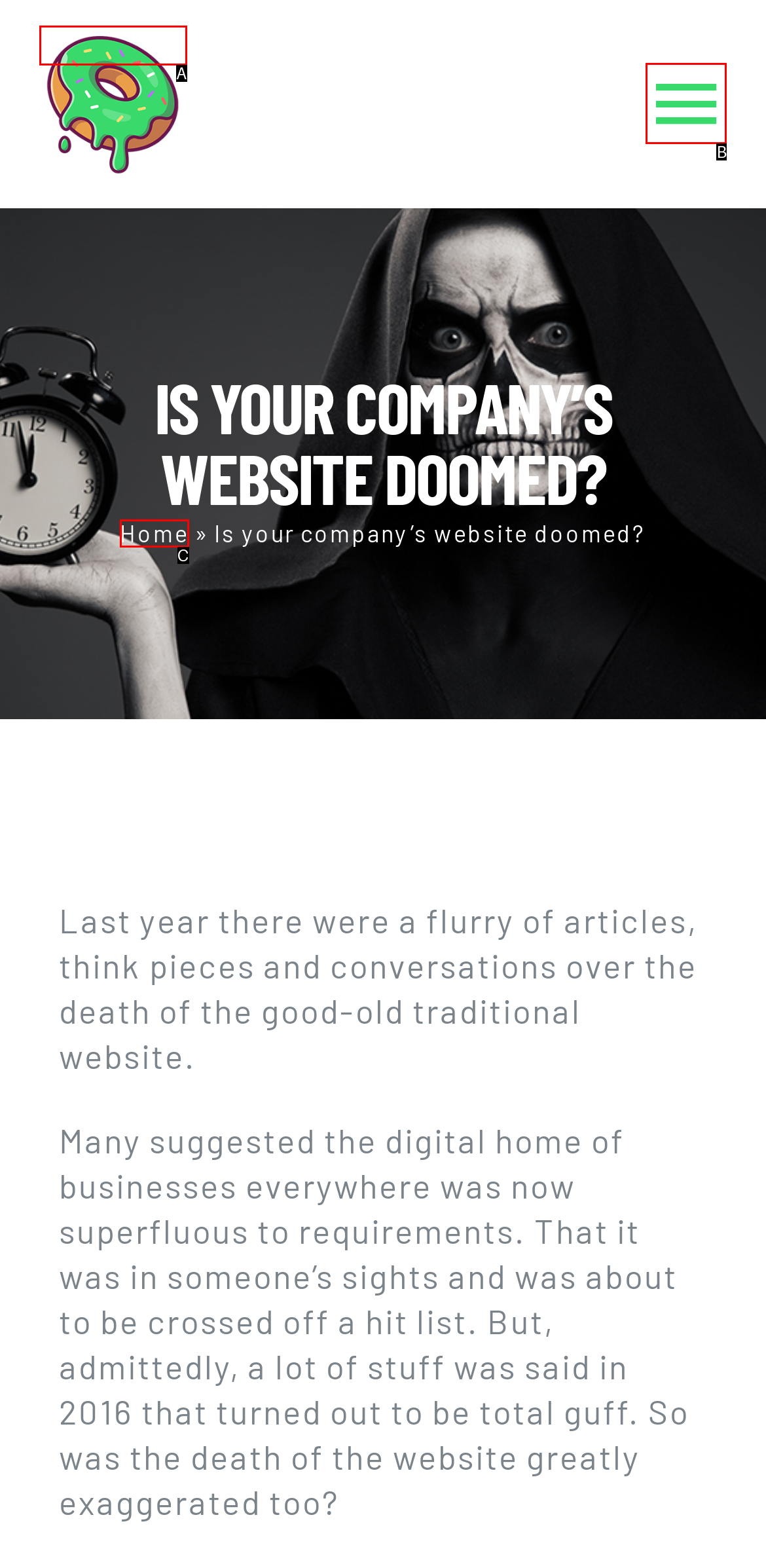Which HTML element among the options matches this description: alt="Crave Digital Logo"? Answer with the letter representing your choice.

A